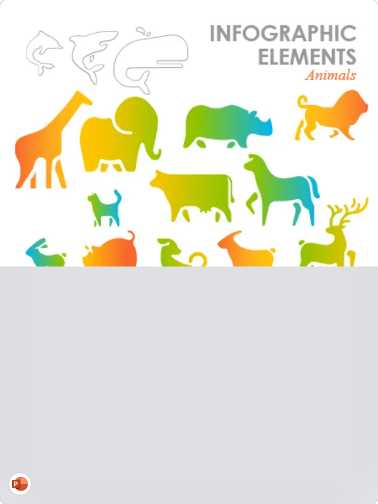Reply to the question with a single word or phrase:
What type of creatures are featured in the infographic?

Domestic and wild animals